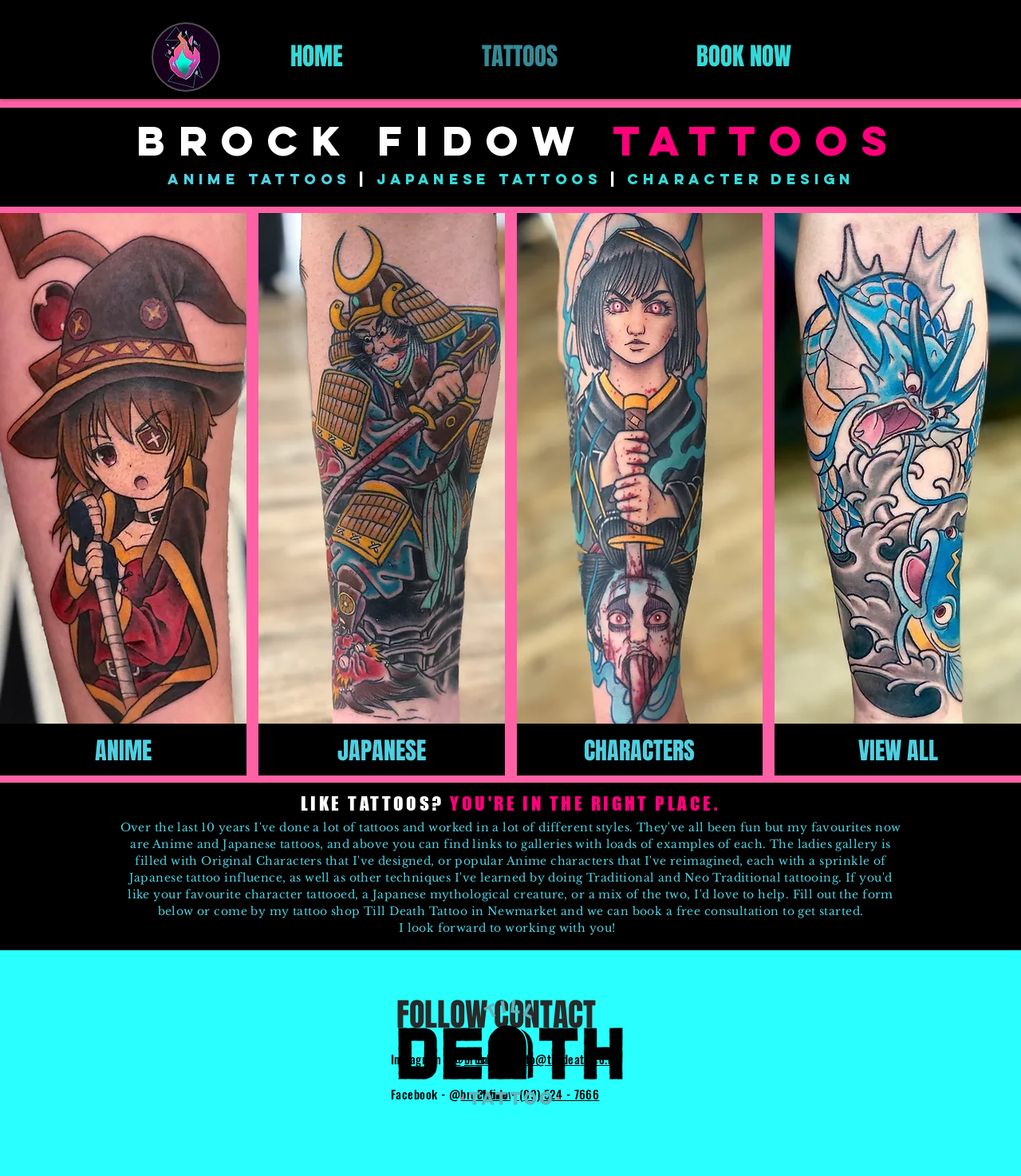What is the email address to contact the artist?
Provide a detailed and extensive answer to the question.

The email address to contact the artist is 'info@tilldeath.co.nz', as indicated by the link 'info@tilldeath.co.nz' next to the text 'Email -' in the 'CONTACT' section.